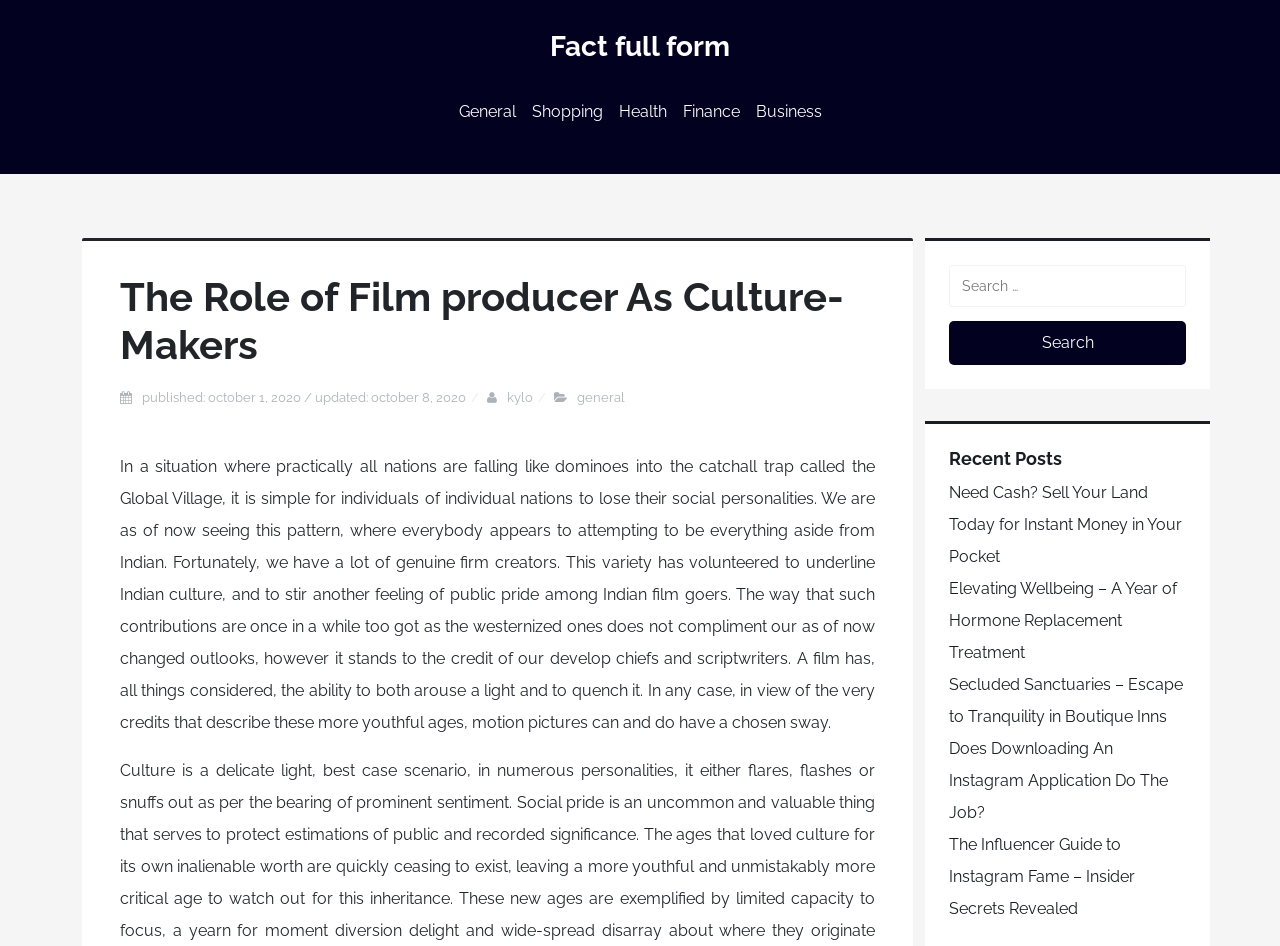What is the purpose of a film?
Please provide a single word or phrase based on the screenshot.

Arouse or quench a light